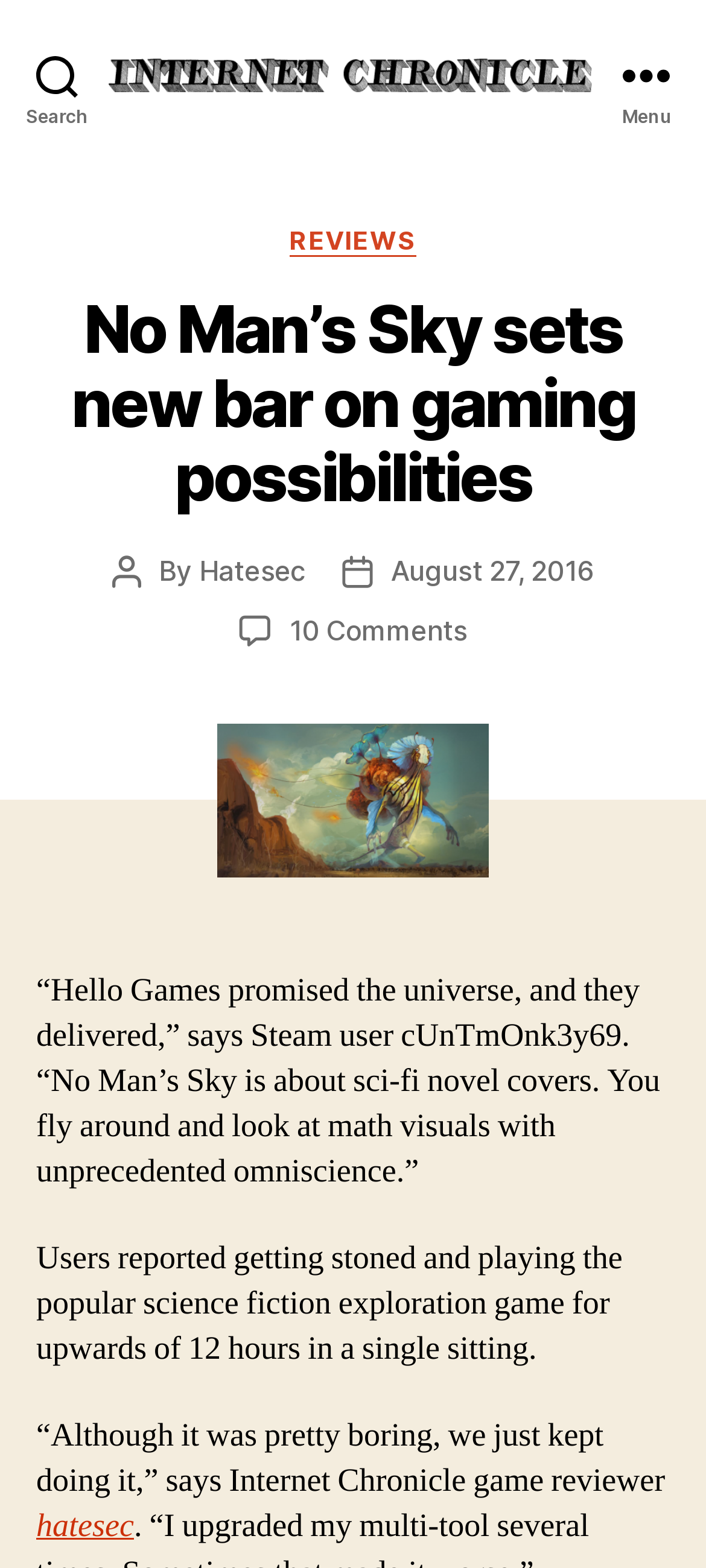What is the name of the website?
Based on the visual content, answer with a single word or a brief phrase.

Internet Chronicle